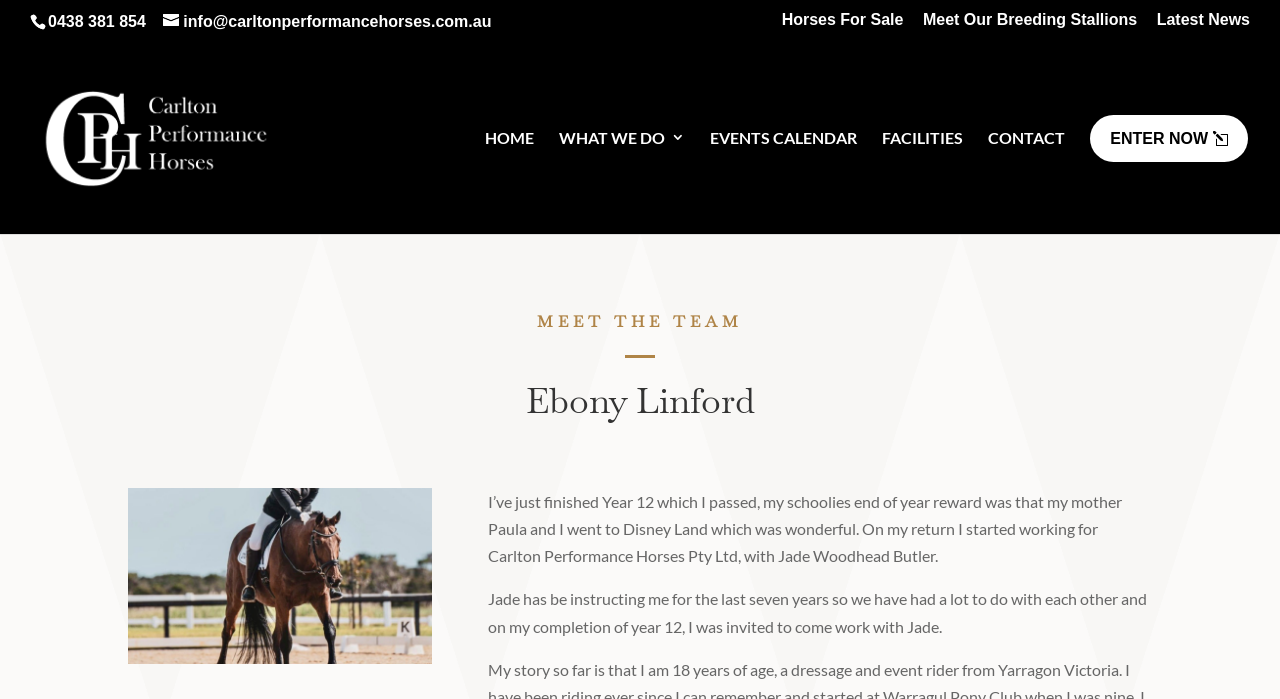What is the reward Ebony Linford received after completing Year 12?
Look at the image and respond with a one-word or short phrase answer.

Trip to Disney Land